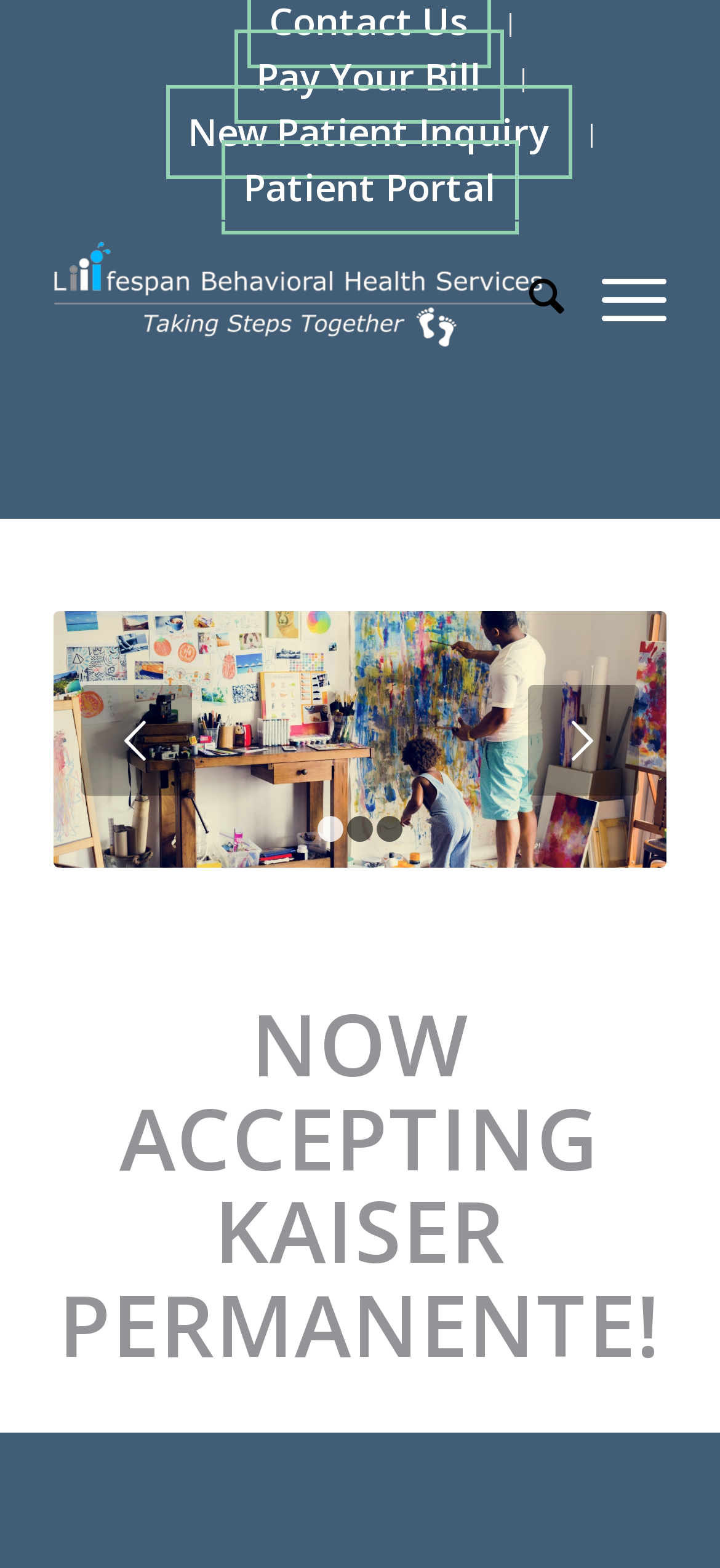Using a single word or phrase, answer the following question: 
What is the image below the menu?

Artist family